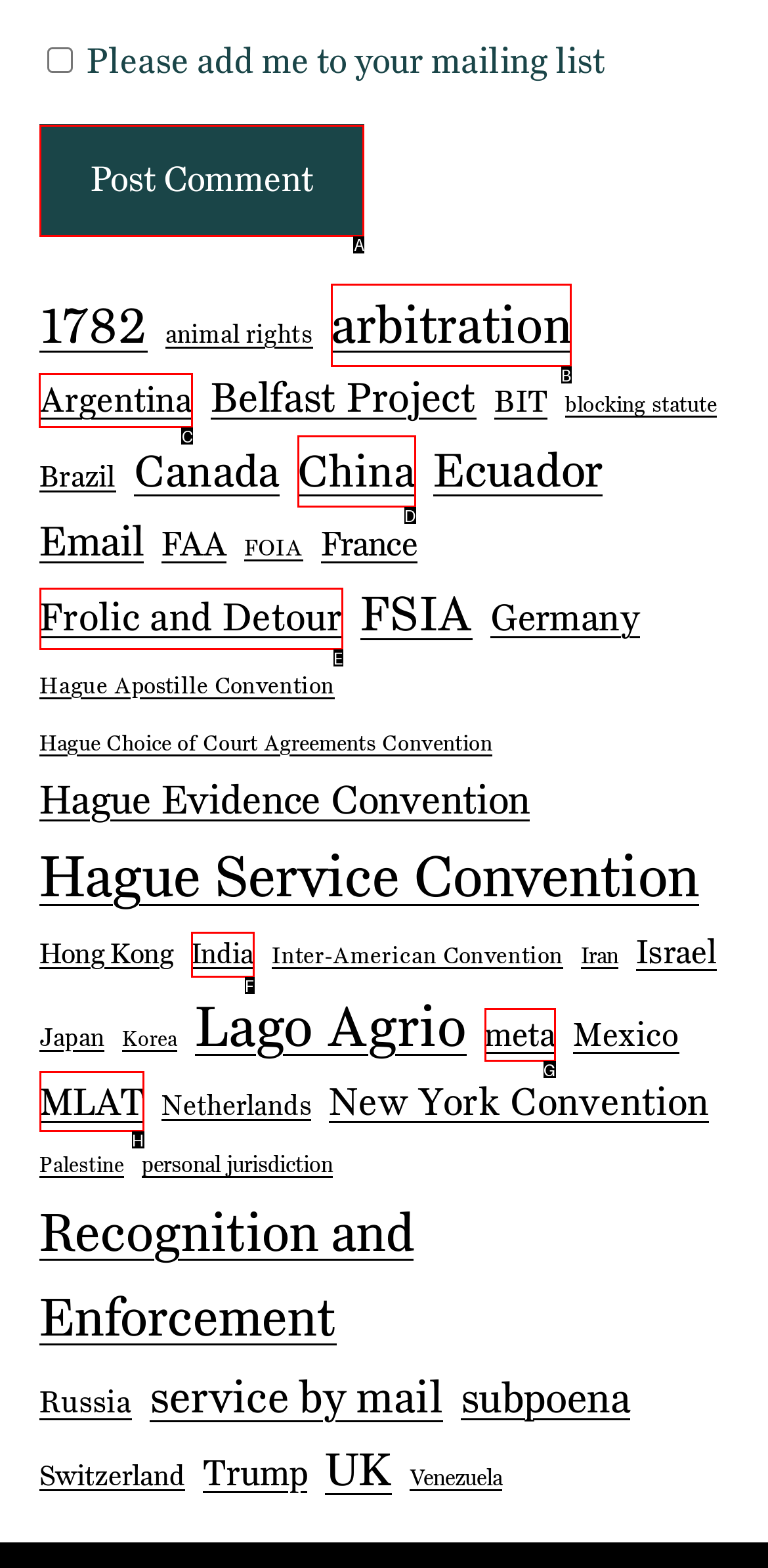Identify the HTML element that should be clicked to accomplish the task: Learn about Argentina
Provide the option's letter from the given choices.

C